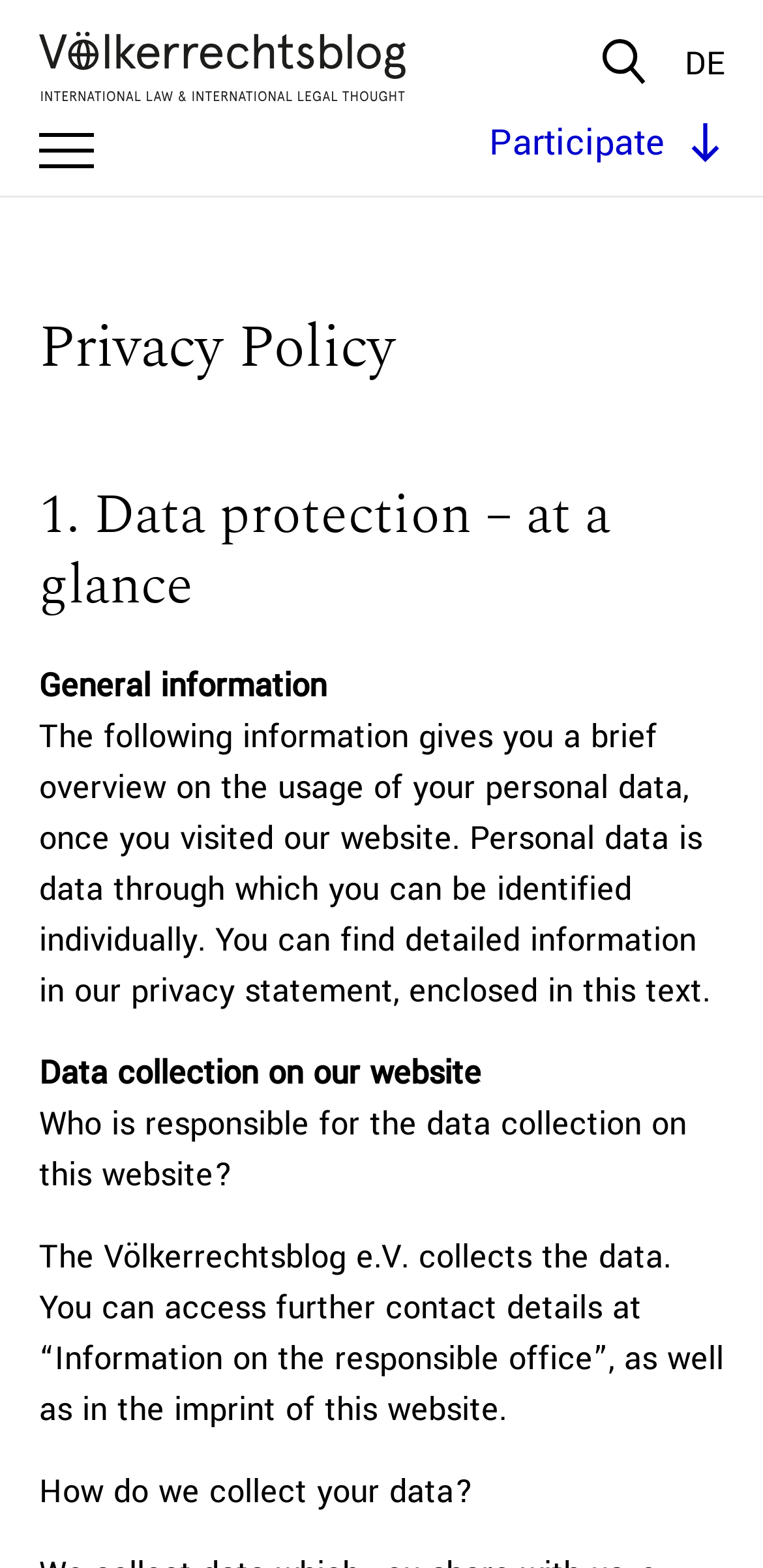Please reply with a single word or brief phrase to the question: 
Who is responsible for data collection on this website?

Völkerrechtsblog e.V.